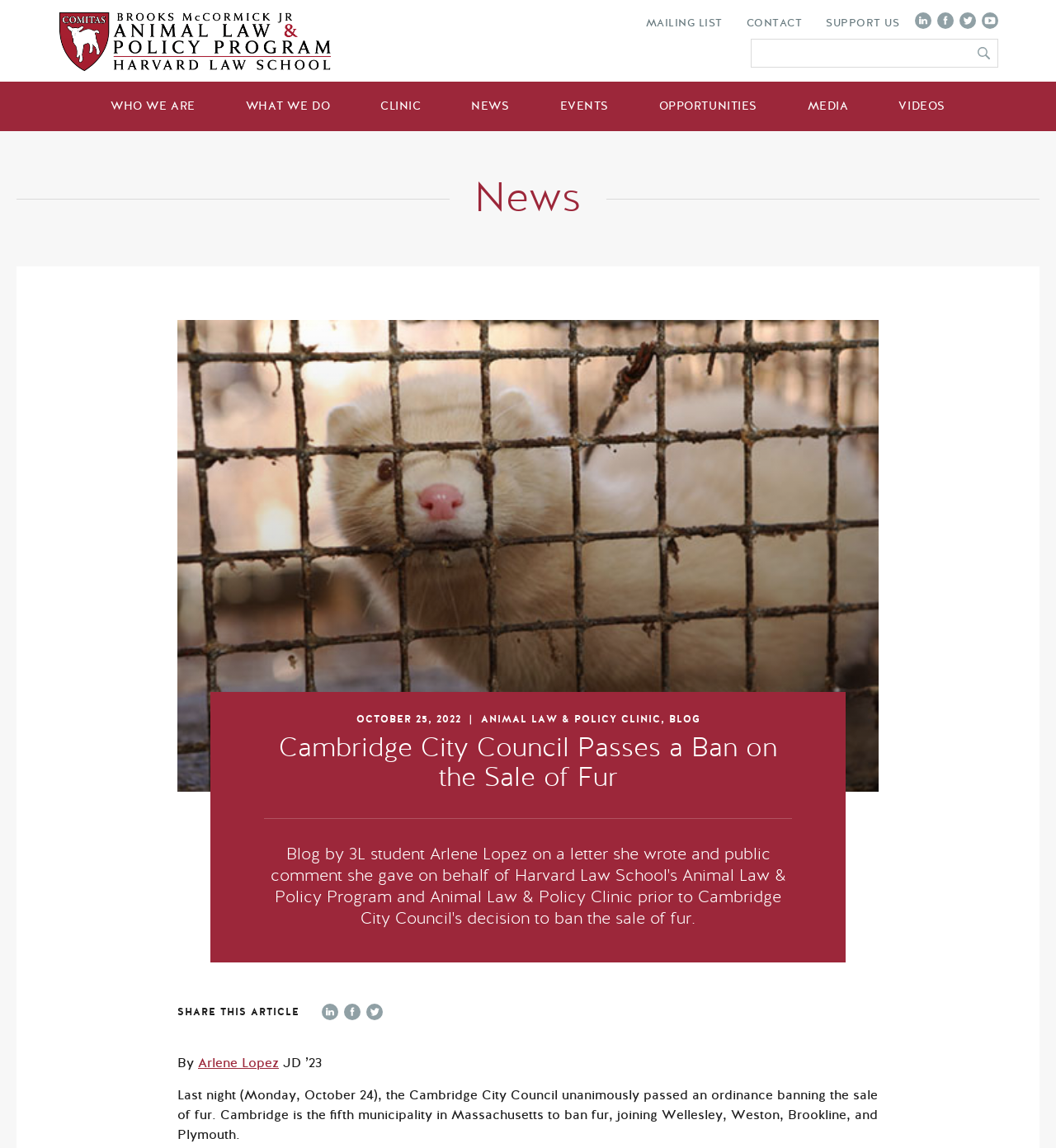Determine the bounding box coordinates of the section to be clicked to follow the instruction: "Go to the mailing list". The coordinates should be given as four float numbers between 0 and 1, formatted as [left, top, right, bottom].

[0.602, 0.014, 0.693, 0.027]